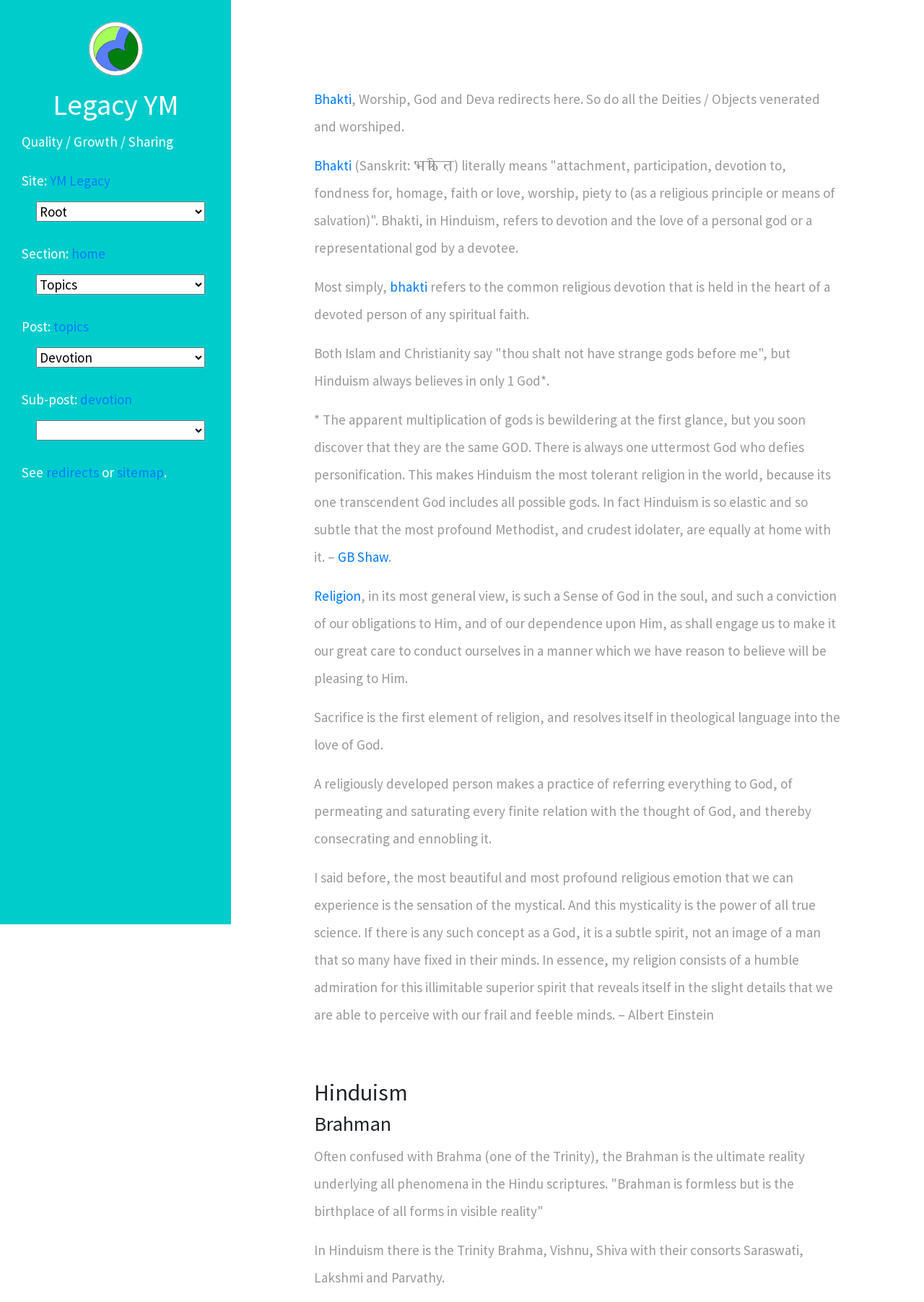Refer to the image and provide an in-depth answer to the question:
What is Brahman in Hinduism?

In the section about Hinduism, it is mentioned that 'Often confused with Brahma (one of the Trinity), the Brahman is the ultimate reality underlying all phenomena in the Hindu scriptures.' This indicates that Brahman is the ultimate reality in Hinduism.